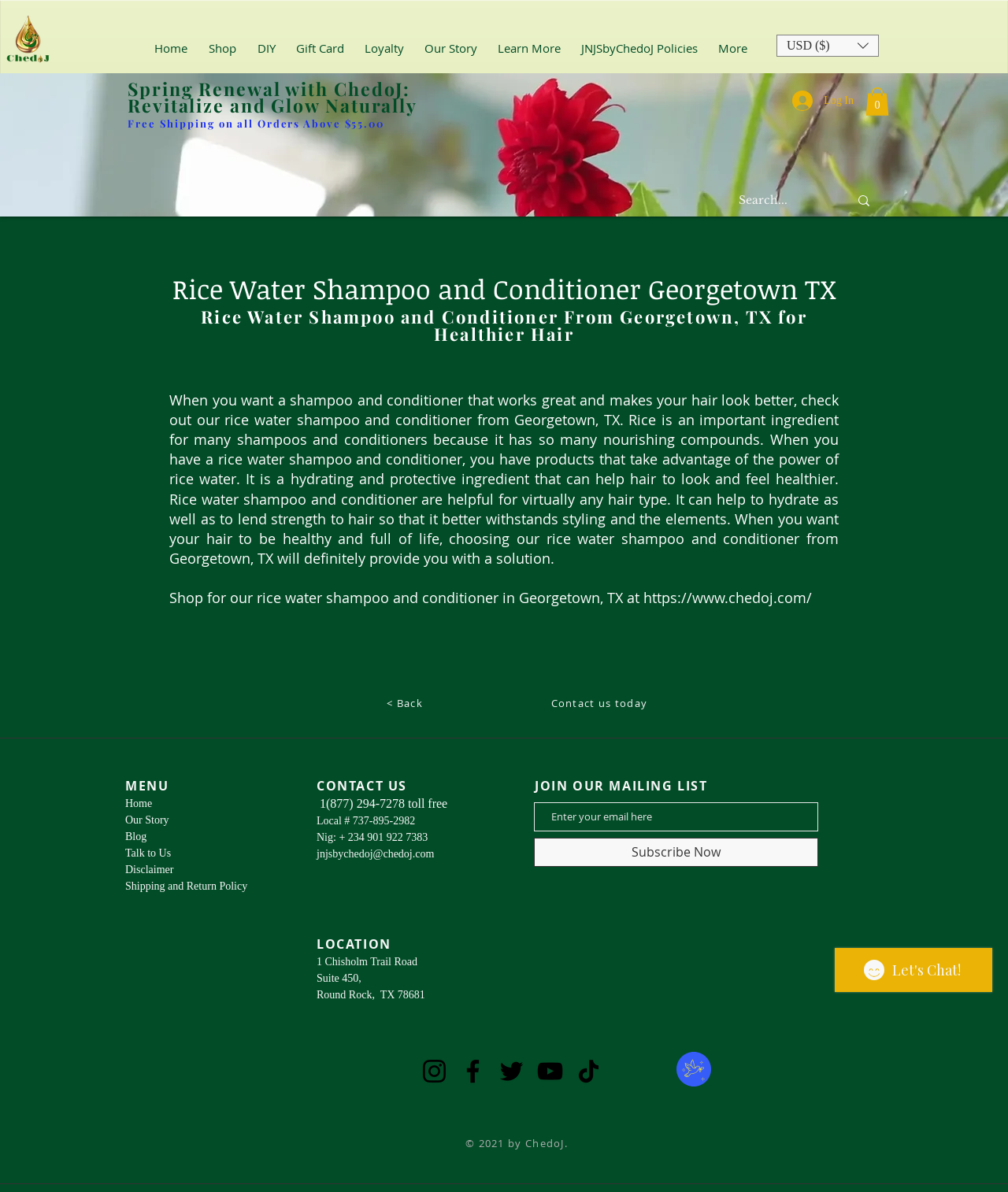By analyzing the image, answer the following question with a detailed response: What is the location of the company?

I found the location of the company in the footer section where it says 'LOCATION' and then lists the address as '1 Chisholm Trail Road, Suite 450, Round Rock, TX 78681'.